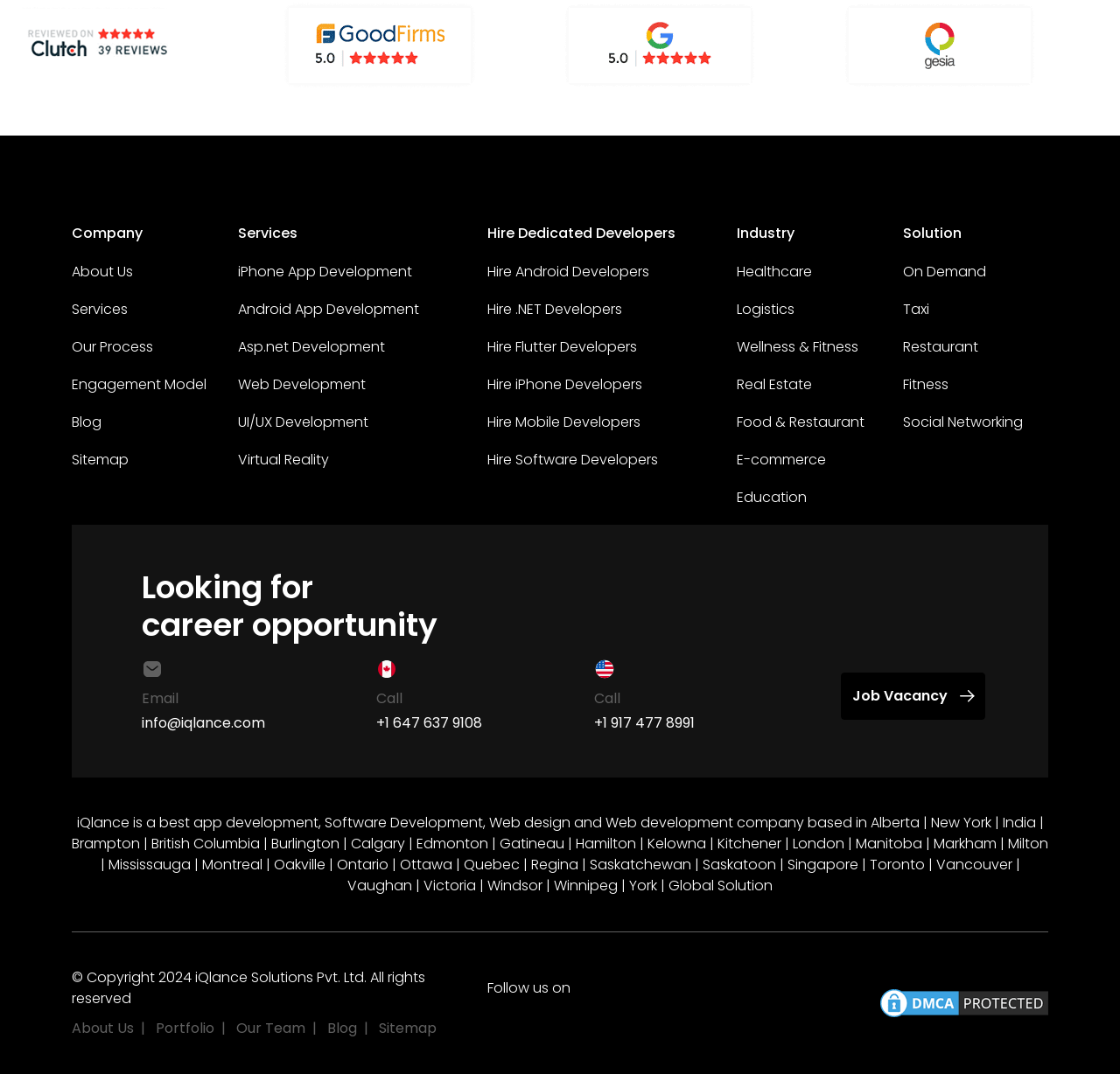Locate the bounding box coordinates of the area to click to fulfill this instruction: "Click on About Us". The bounding box should be presented as four float numbers between 0 and 1, in the order [left, top, right, bottom].

[0.064, 0.244, 0.119, 0.262]